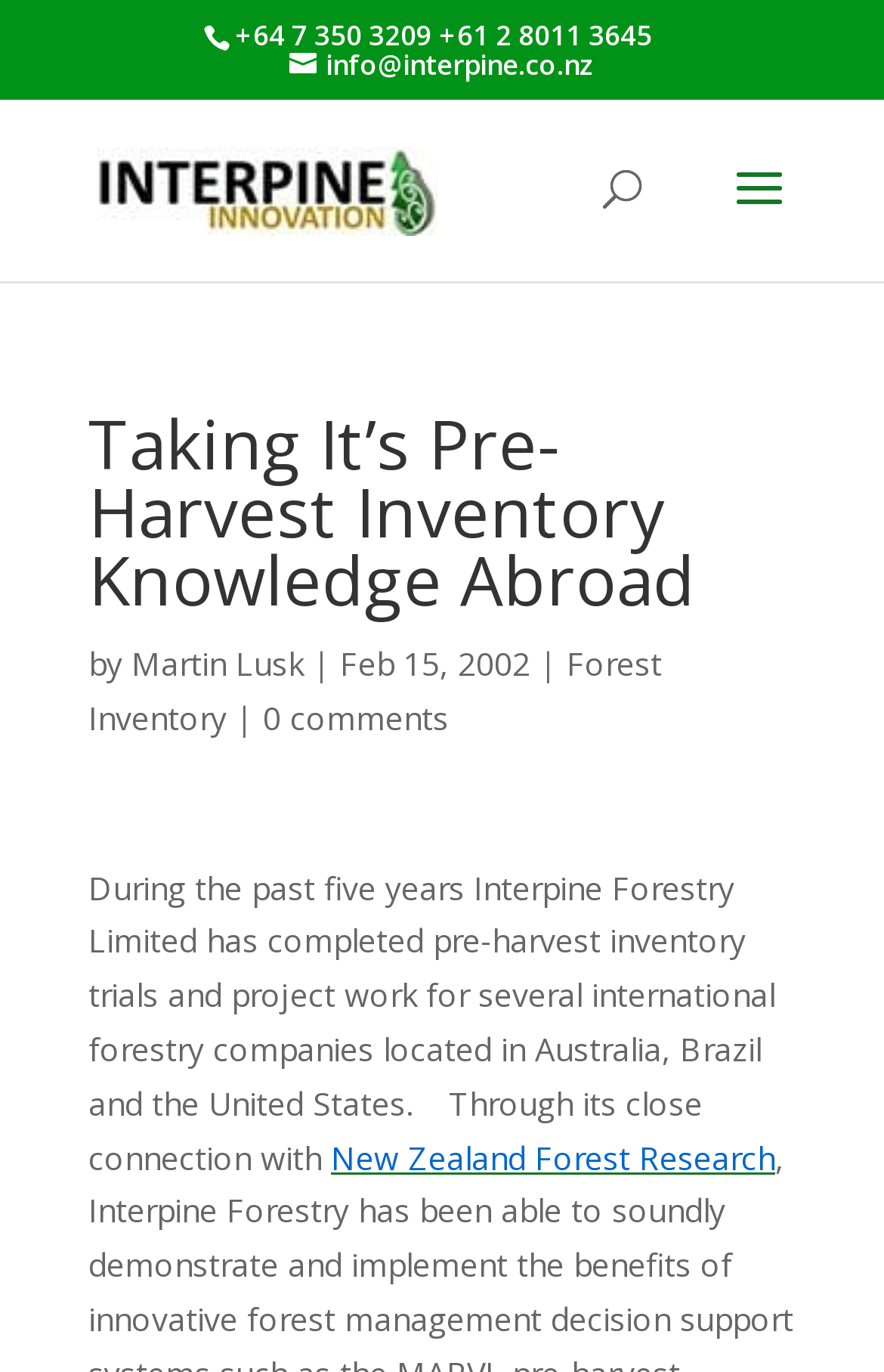Answer the question below using just one word or a short phrase: 
What is Interpine Forestry Limited's connection to?

New Zealand Forest Research